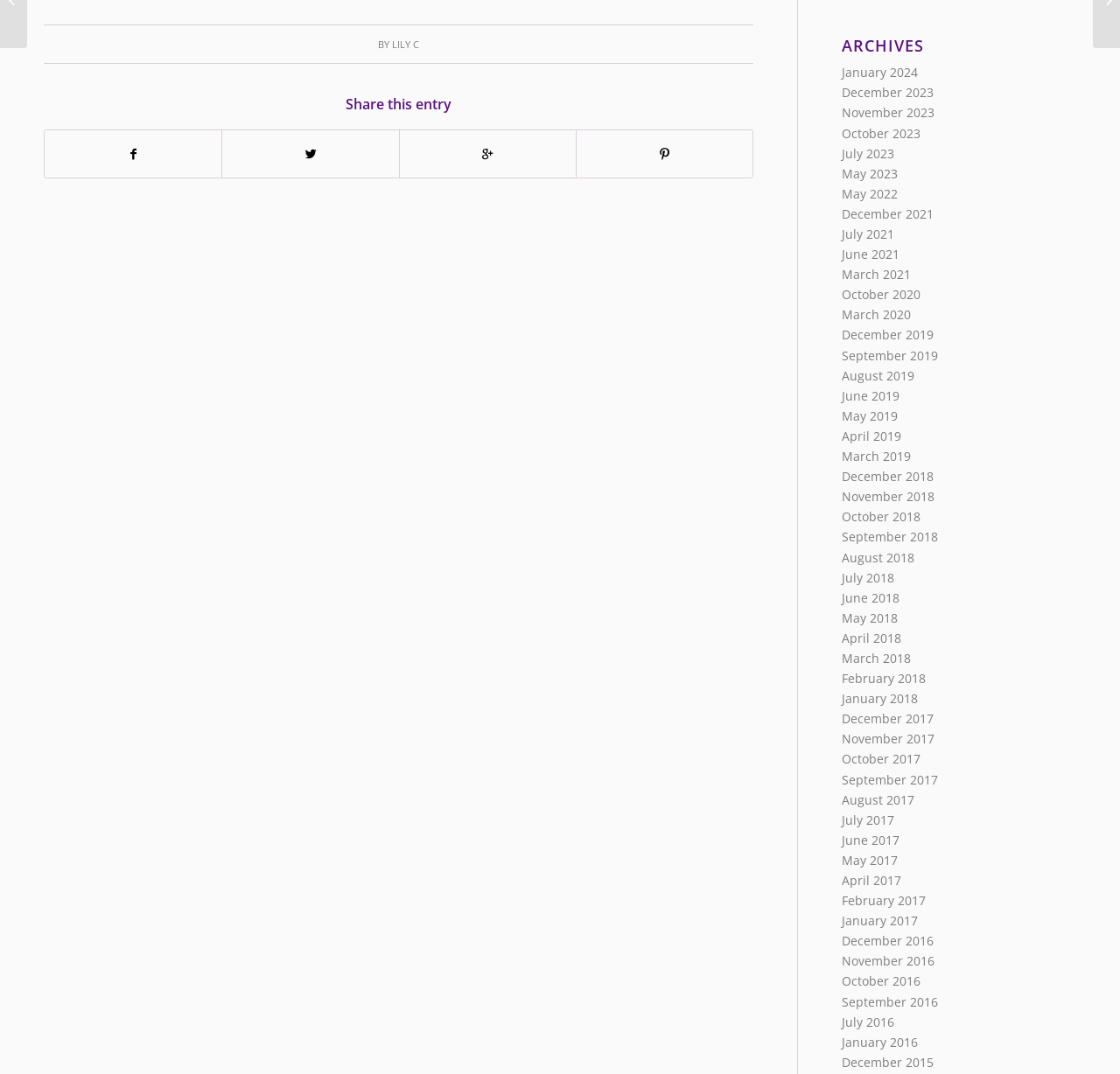From the webpage screenshot, predict the bounding box coordinates (top-left x, top-left y, bottom-right x, bottom-right y) for the UI element described here: Lily C

[0.35, 0.035, 0.374, 0.047]